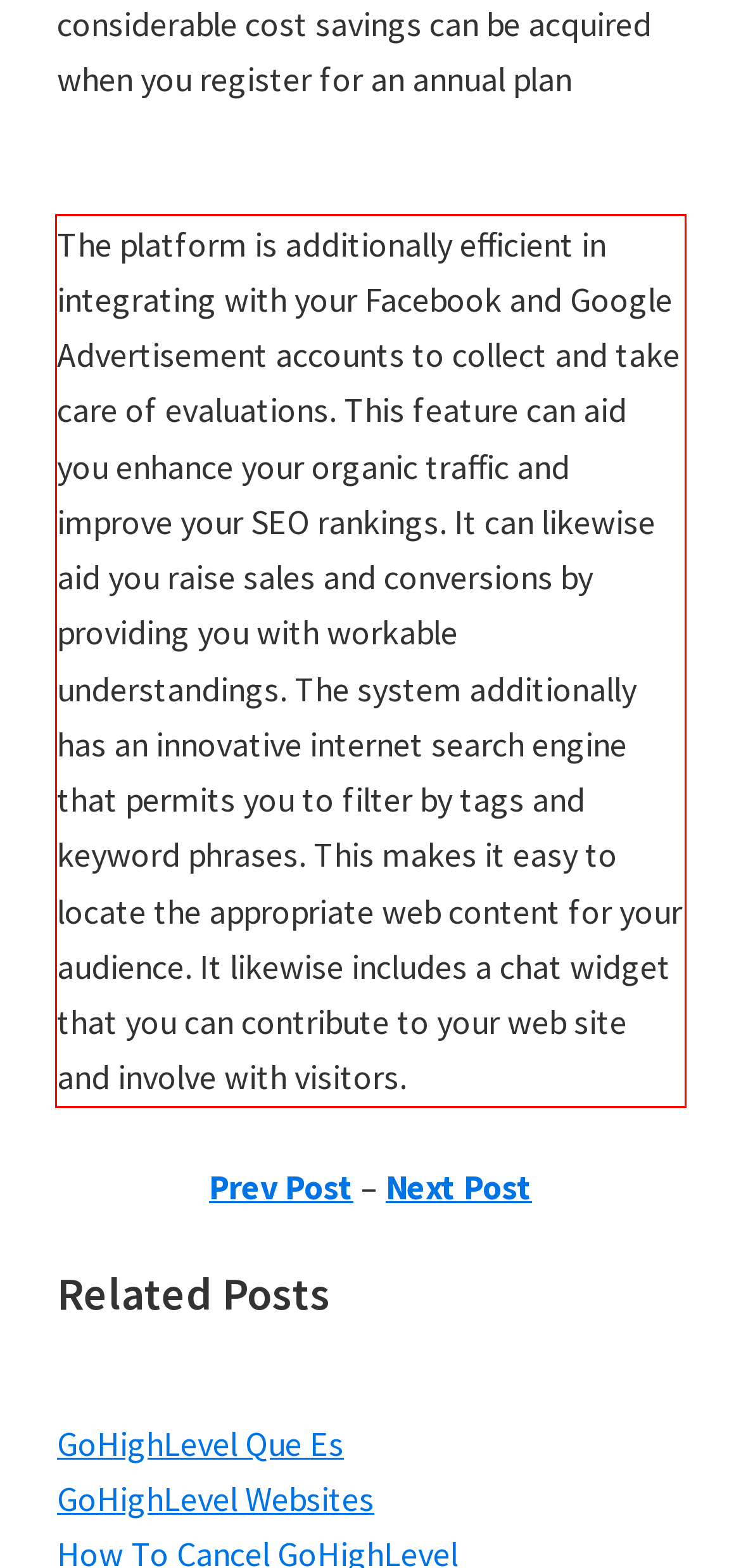In the screenshot of the webpage, find the red bounding box and perform OCR to obtain the text content restricted within this red bounding box.

The platform is additionally efficient in integrating with your Facebook and Google Advertisement accounts to collect and take care of evaluations. This feature can aid you enhance your organic traffic and improve your SEO rankings. It can likewise aid you raise sales and conversions by providing you with workable understandings. The system additionally has an innovative internet search engine that permits you to filter by tags and keyword phrases. This makes it easy to locate the appropriate web content for your audience. It likewise includes a chat widget that you can contribute to your web site and involve with visitors.